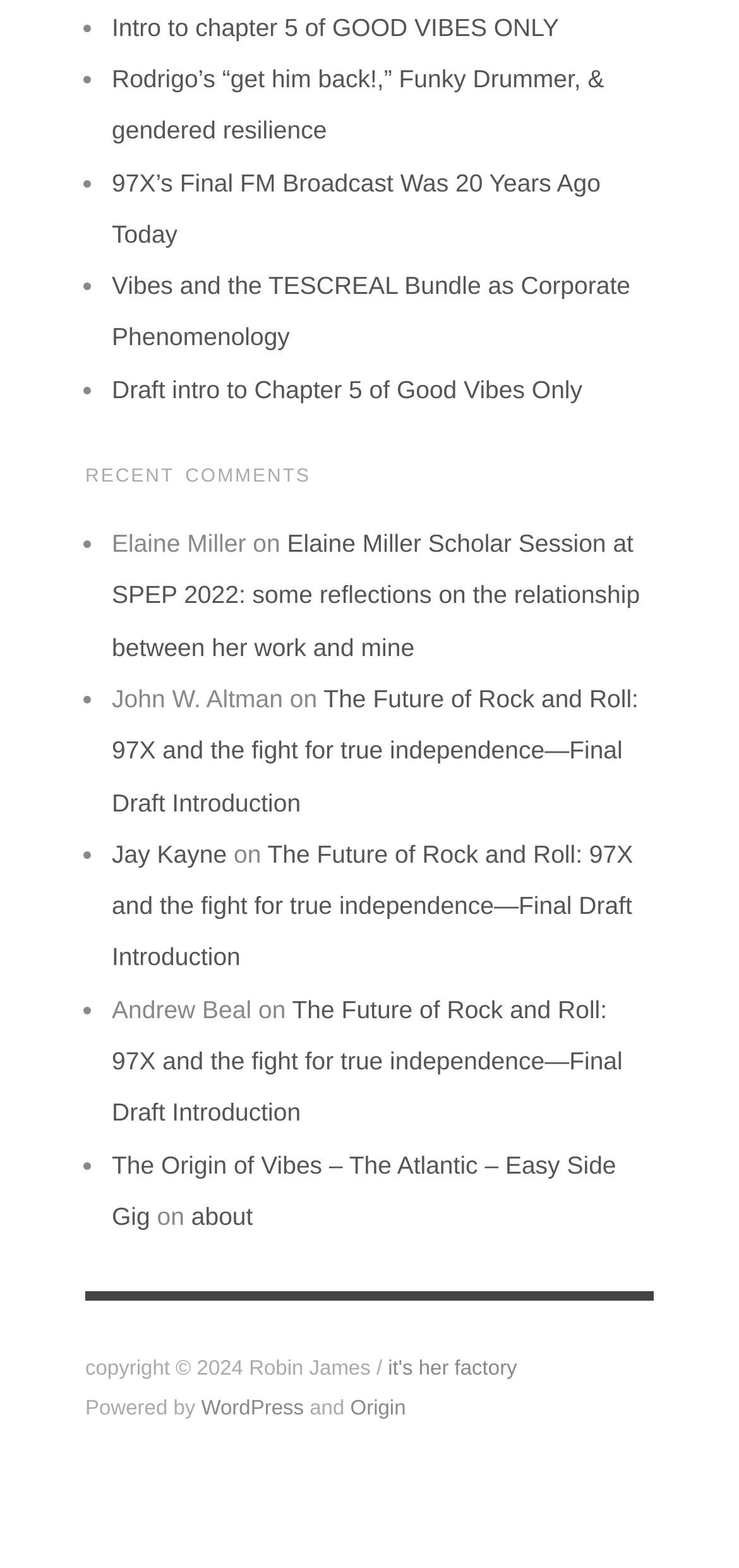Please predict the bounding box coordinates (top-left x, top-left y, bottom-right x, bottom-right y) for the UI element in the screenshot that fits the description: Jay Kayne

[0.151, 0.536, 0.307, 0.554]